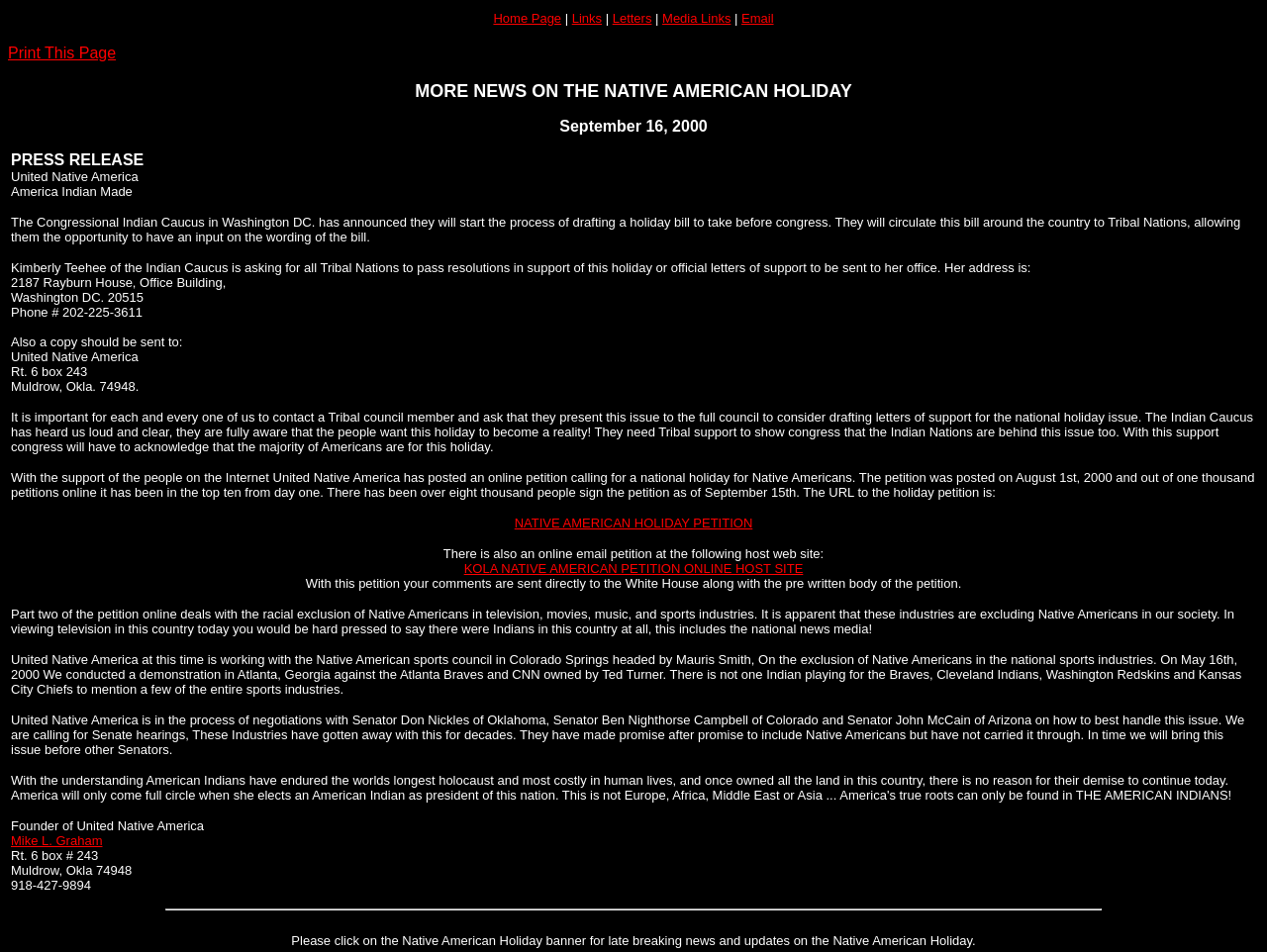Please specify the bounding box coordinates of the region to click in order to perform the following instruction: "Click on NATIVE AMERICAN HOLIDAY PETITION".

[0.406, 0.542, 0.594, 0.557]